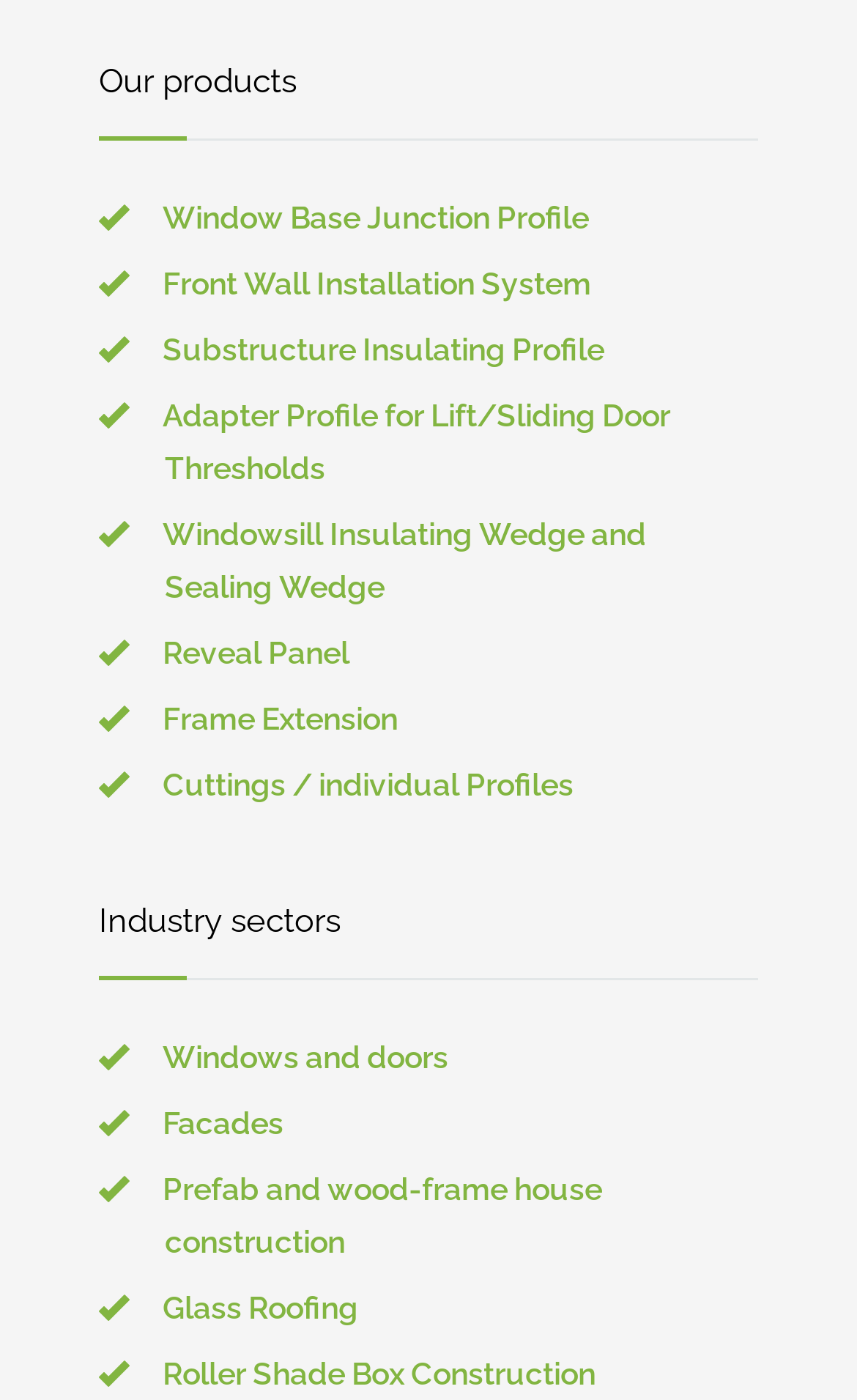Locate the bounding box coordinates of the clickable element to fulfill the following instruction: "Discover Substructure Insulating Profile". Provide the coordinates as four float numbers between 0 and 1 in the format [left, top, right, bottom].

[0.19, 0.237, 0.705, 0.262]